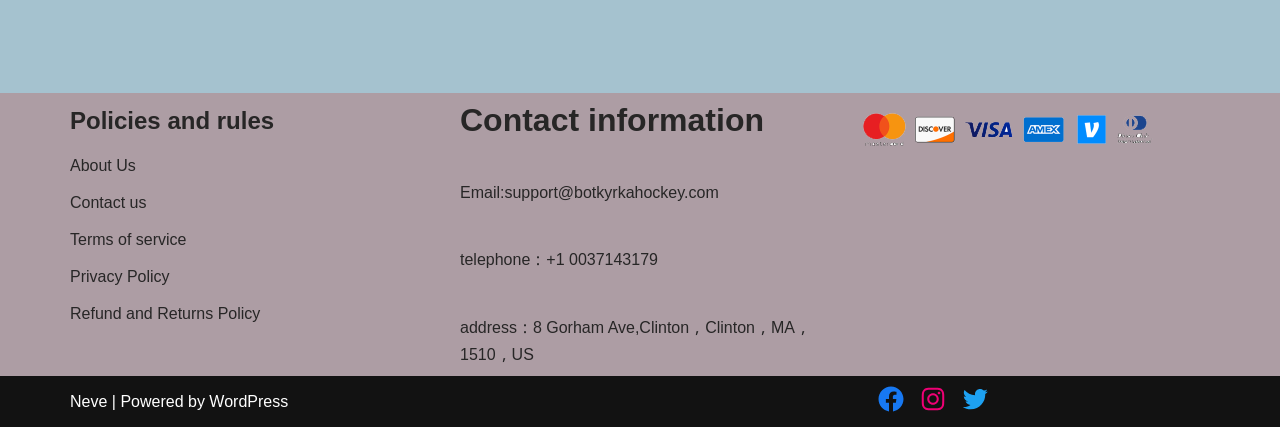Find the bounding box coordinates for the area that must be clicked to perform this action: "Send an email to support@botkyrkahockey.com".

[0.359, 0.431, 0.561, 0.471]